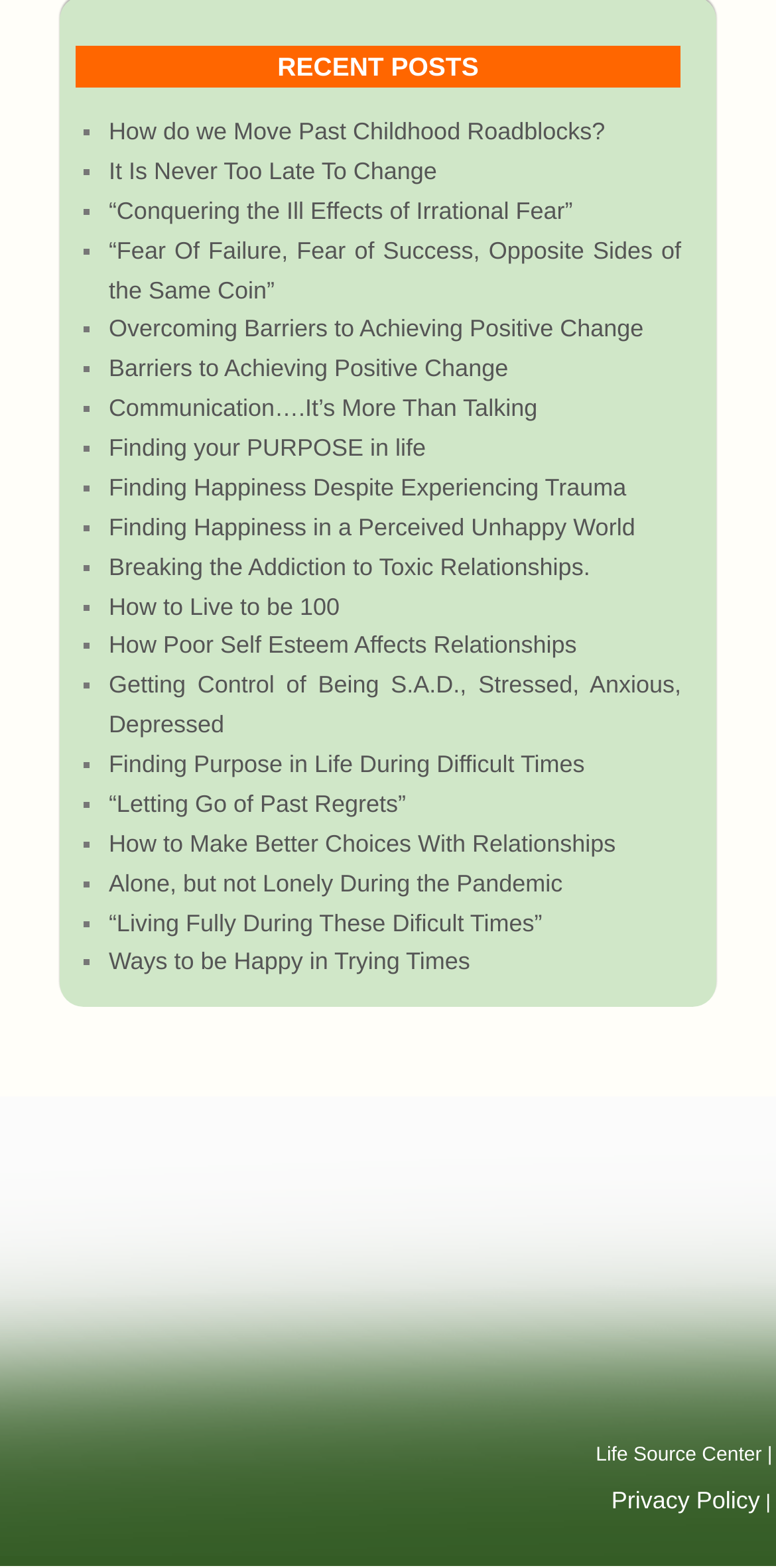Can you find the bounding box coordinates for the UI element given this description: "Barriers to Achieving Positive Change"? Provide the coordinates as four float numbers between 0 and 1: [left, top, right, bottom].

[0.14, 0.226, 0.655, 0.244]